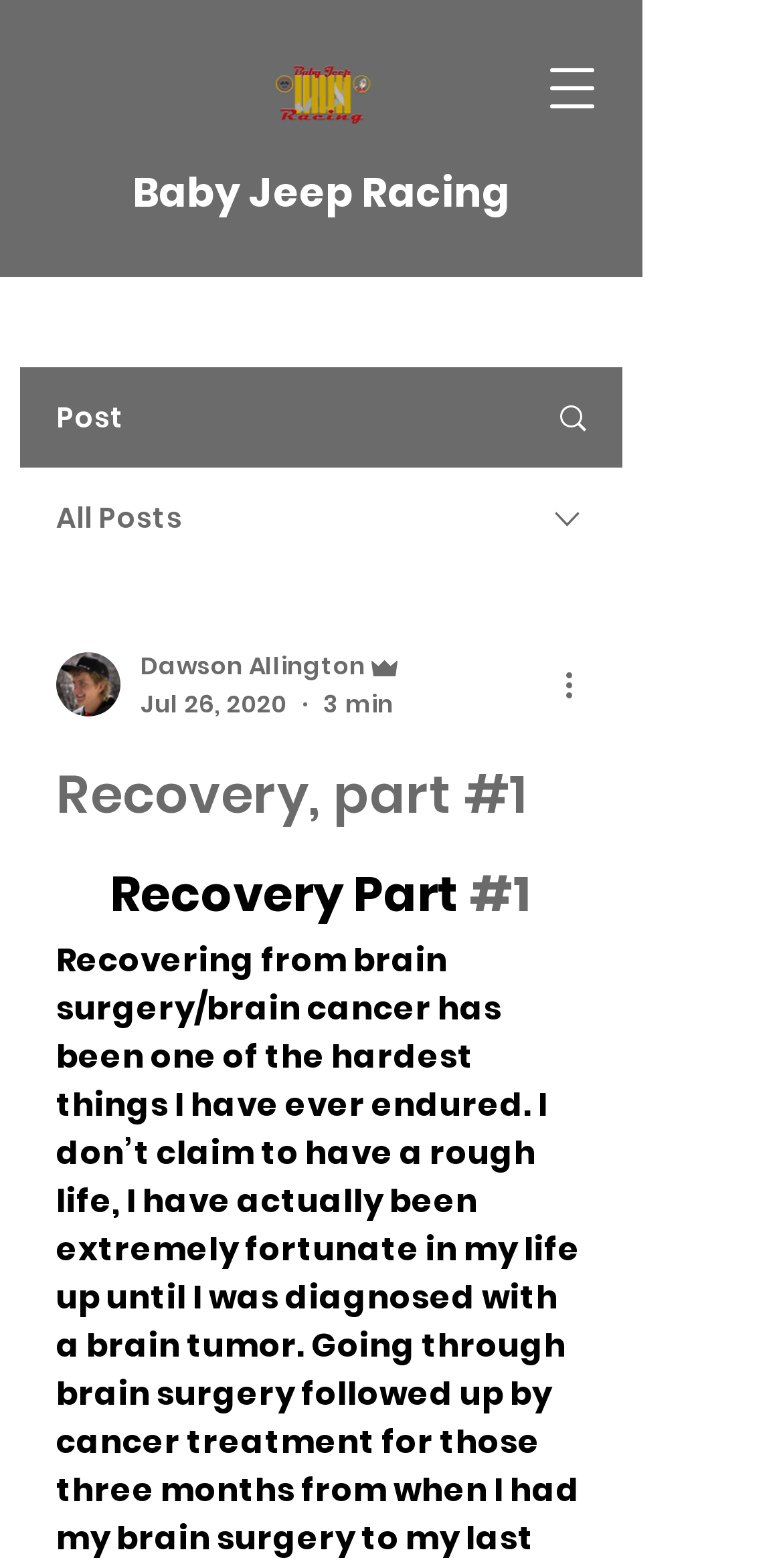Please provide the bounding box coordinates in the format (top-left x, top-left y, bottom-right x, bottom-right y). Remember, all values are floating point numbers between 0 and 1. What is the bounding box coordinate of the region described as: Baby Jeep Racing

[0.169, 0.105, 0.651, 0.141]